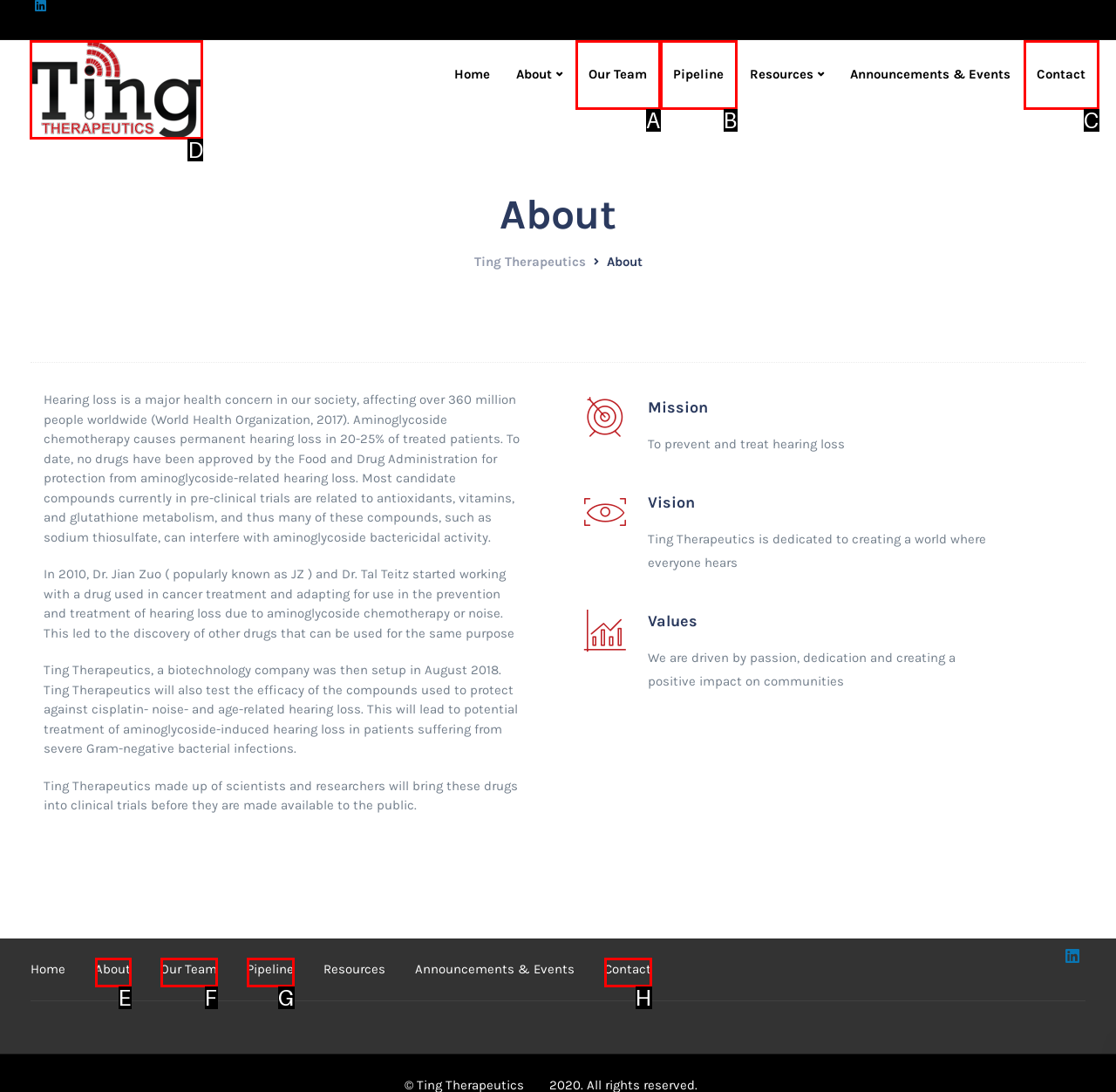Identify the correct UI element to click on to achieve the following task: Click on the Ting Therapeutics logo Respond with the corresponding letter from the given choices.

D